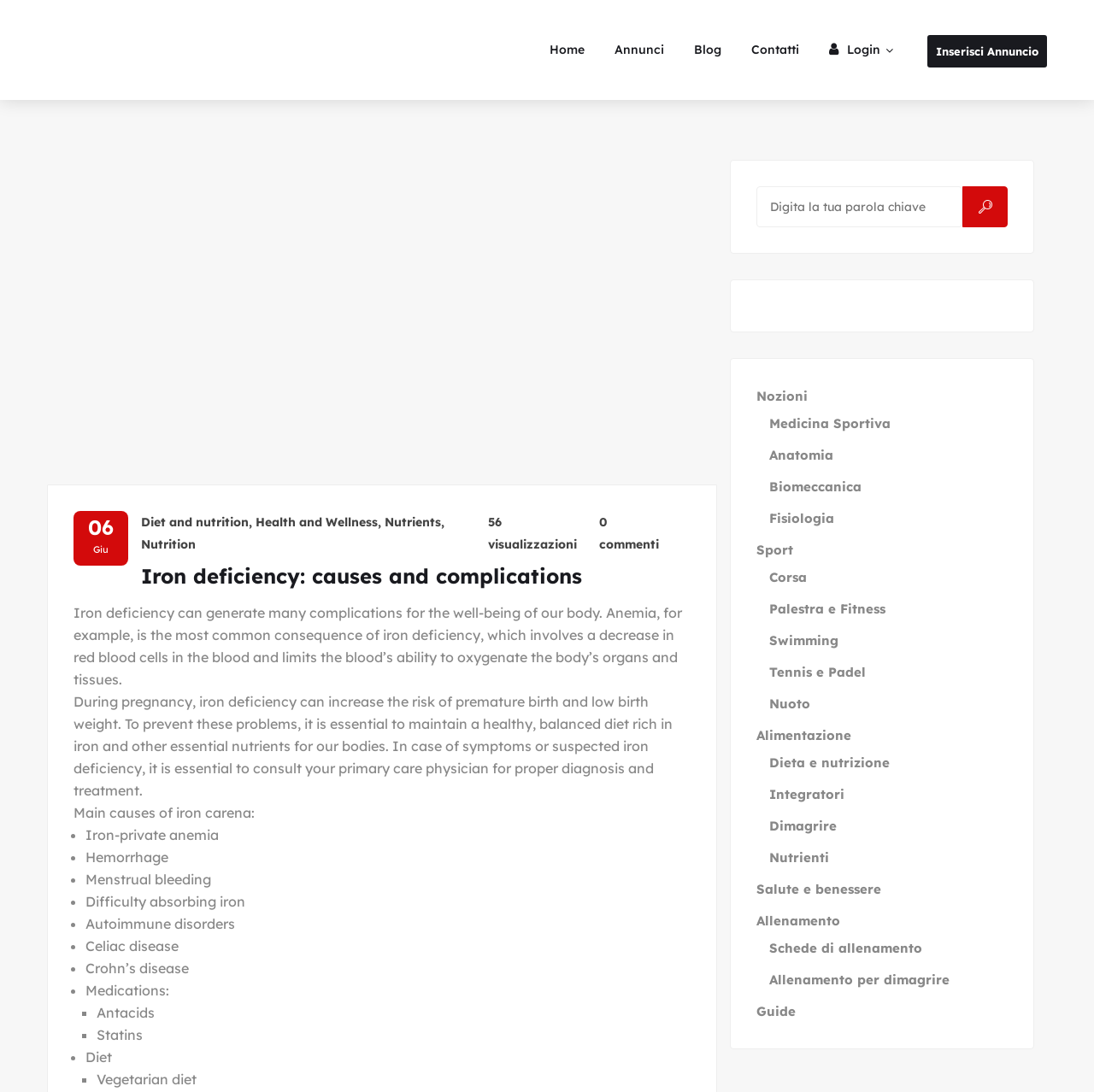Find and specify the bounding box coordinates that correspond to the clickable region for the instruction: "Click on the 'Diet and nutrition' link".

[0.129, 0.471, 0.227, 0.485]